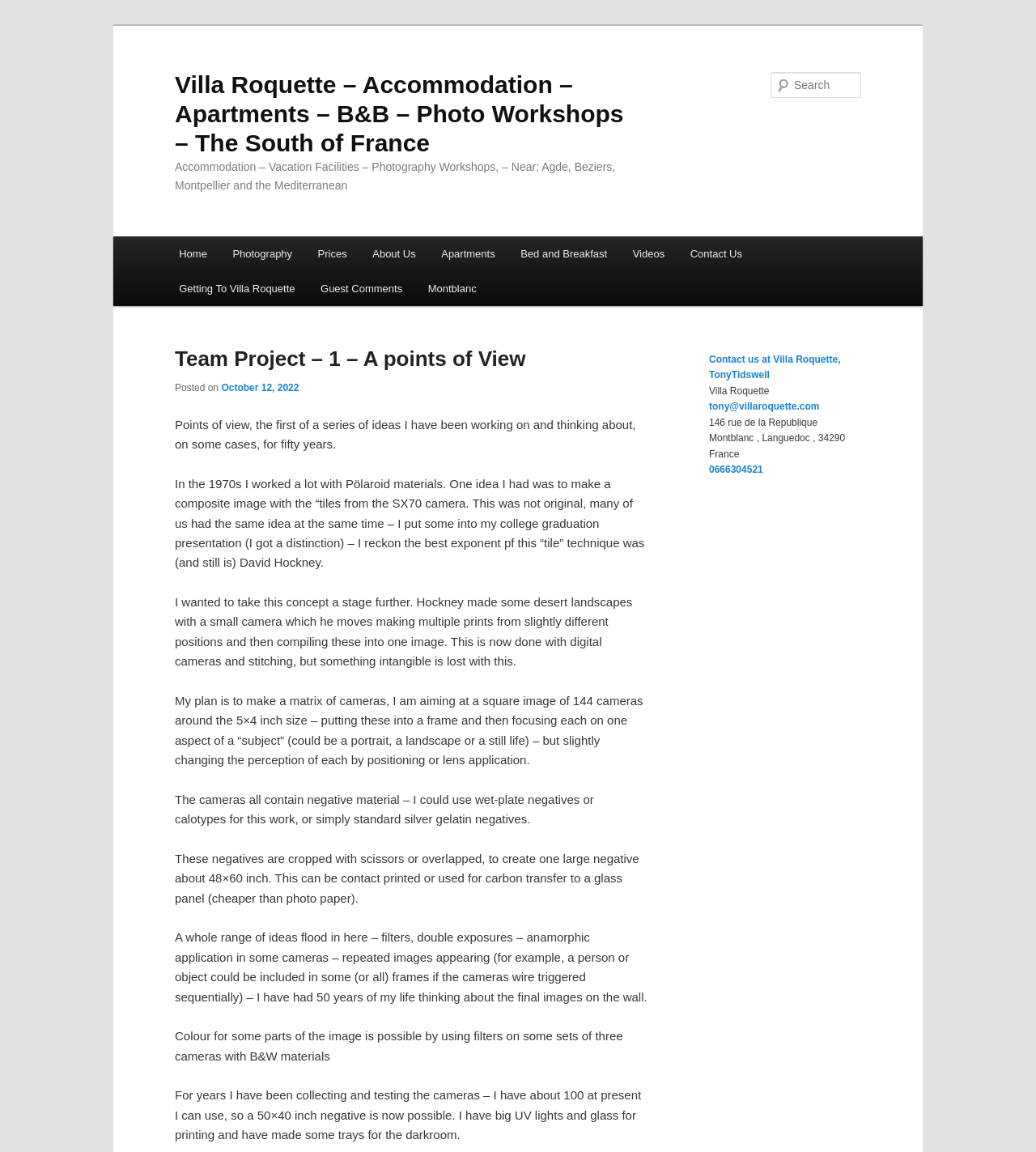What is the location of Villa Roquette?
Please provide a detailed and thorough answer to the question.

The location of Villa Roquette can be found in the complementary section at the bottom of the webpage, which contains the address '146 rue de la Republique, Montblanc, Languedoc, 34290, France'.